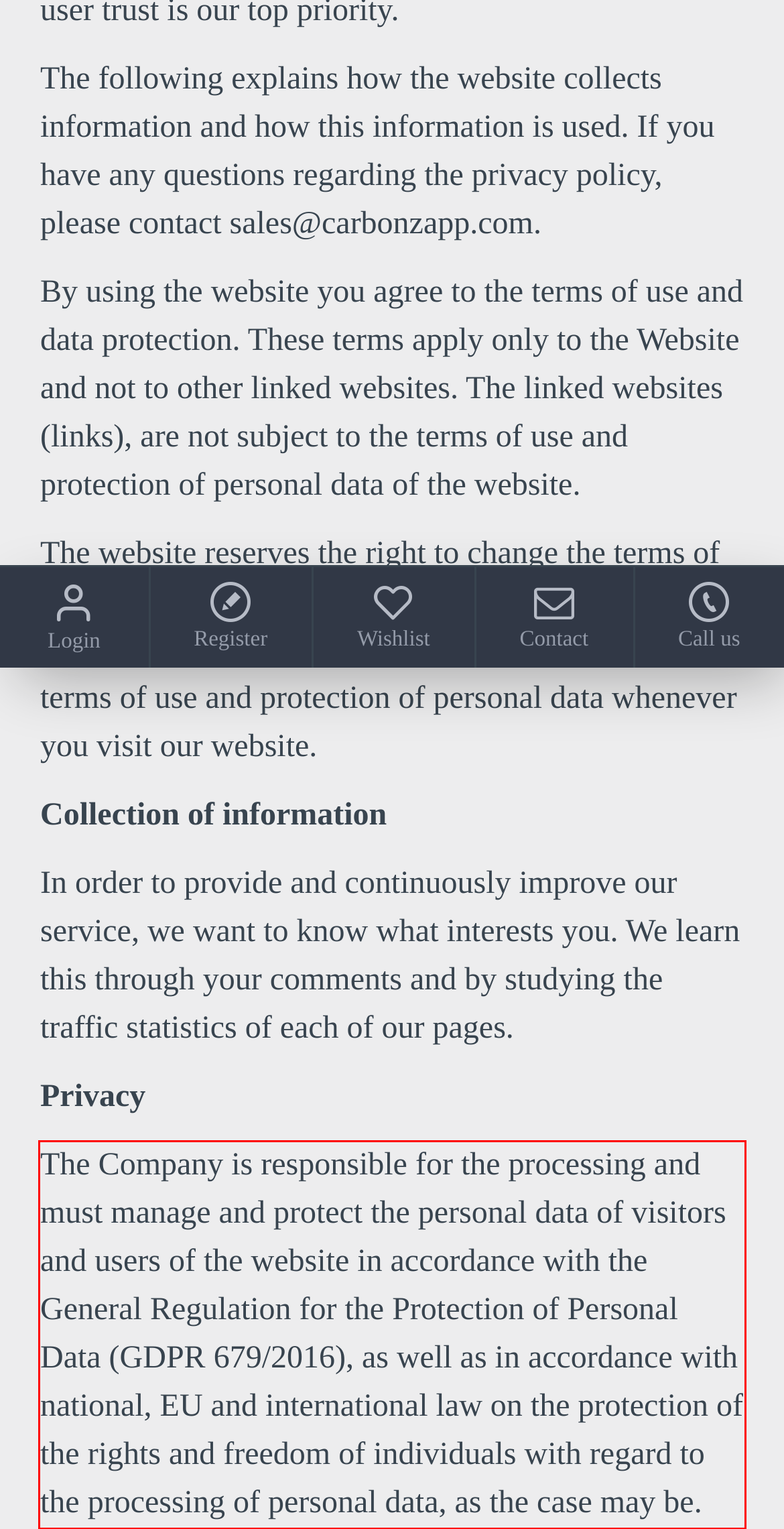Please use OCR to extract the text content from the red bounding box in the provided webpage screenshot.

The Company is responsible for the processing and must manage and protect the personal data of visitors and users of the website in accordance with the General Regulation for the Protection of Personal Data (GDPR 679/2016), as well as in accordance with national, EU and international law on the protection of the rights and freedom of individuals with regard to the processing of personal data, as the case may be.